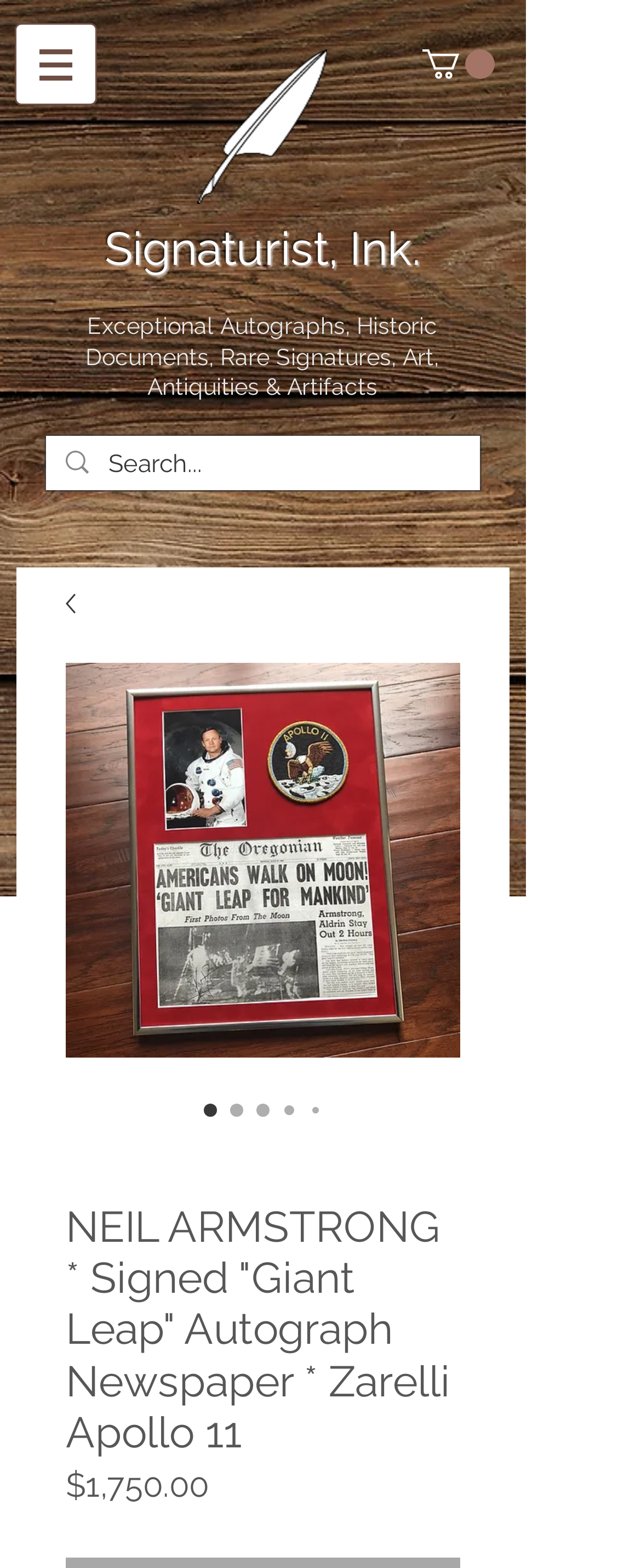Find the bounding box coordinates for the HTML element described as: "aria-label="Search..." name="q" placeholder="Search..."". The coordinates should consist of four float values between 0 and 1, i.e., [left, top, right, bottom].

[0.169, 0.278, 0.651, 0.315]